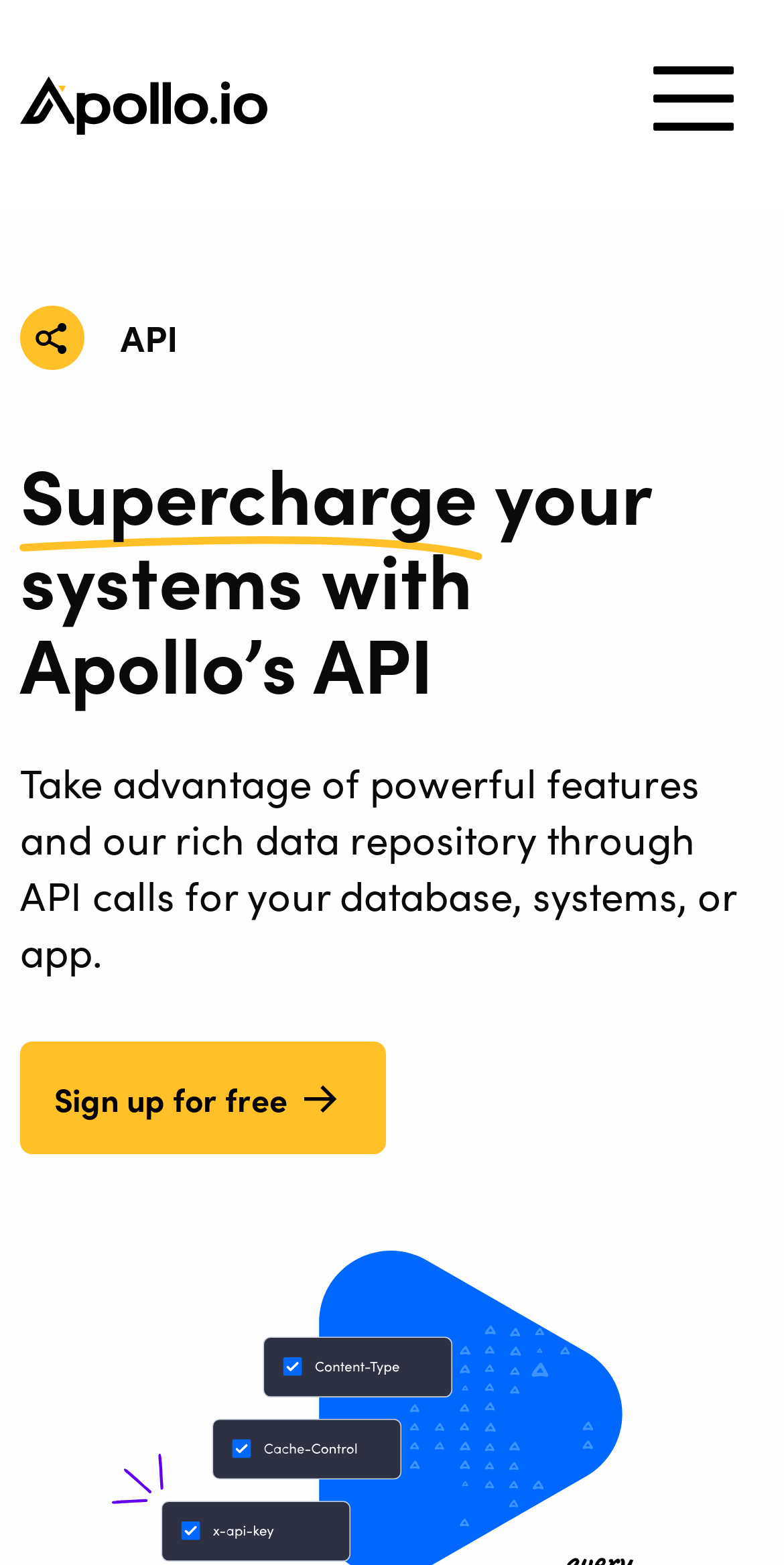Give a one-word or one-phrase response to the question:
What is the image below the heading?

An icon